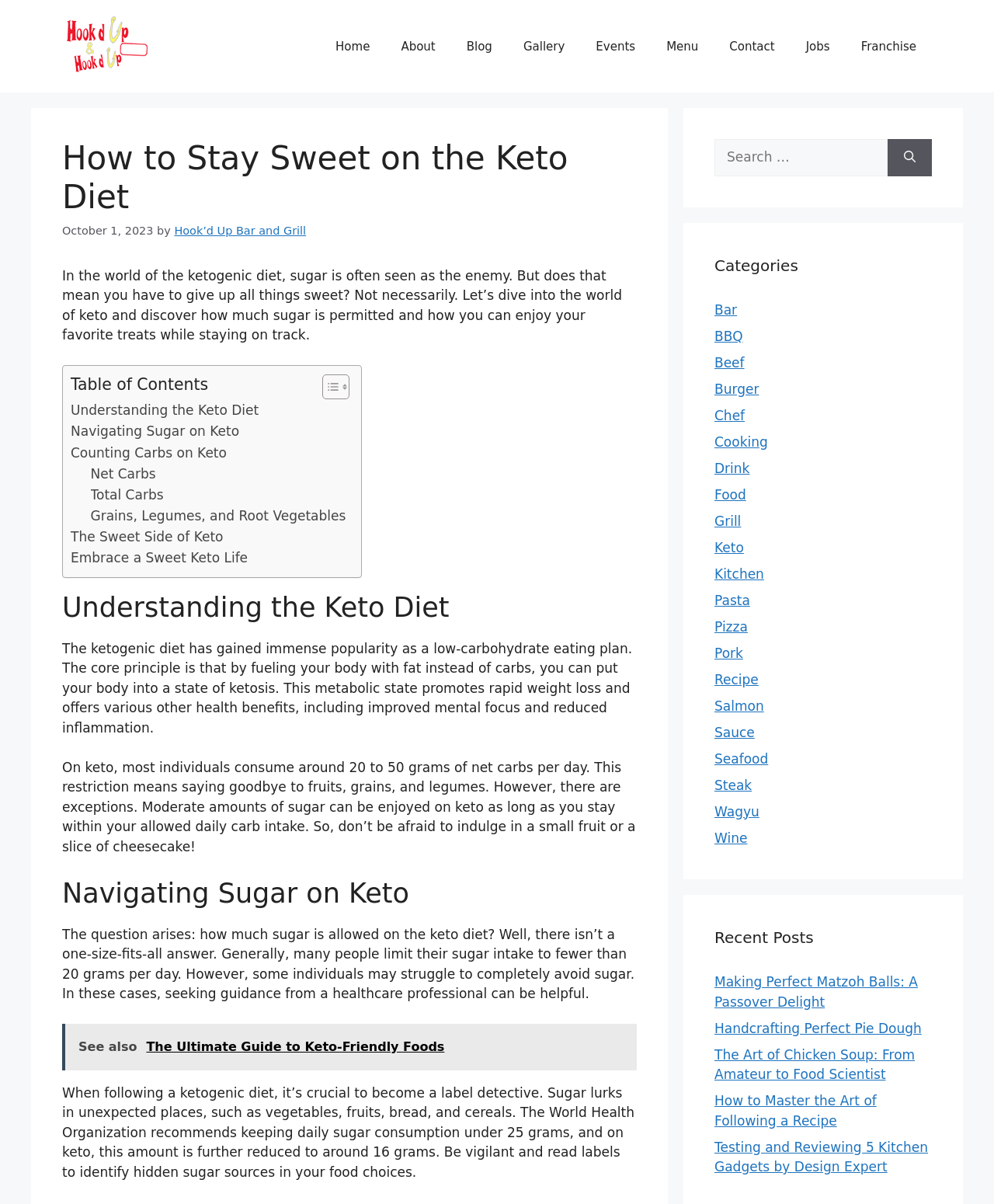Identify the bounding box coordinates of the clickable region required to complete the instruction: "Read the 'Understanding the Keto Diet' section". The coordinates should be given as four float numbers within the range of 0 and 1, i.e., [left, top, right, bottom].

[0.062, 0.491, 0.641, 0.518]